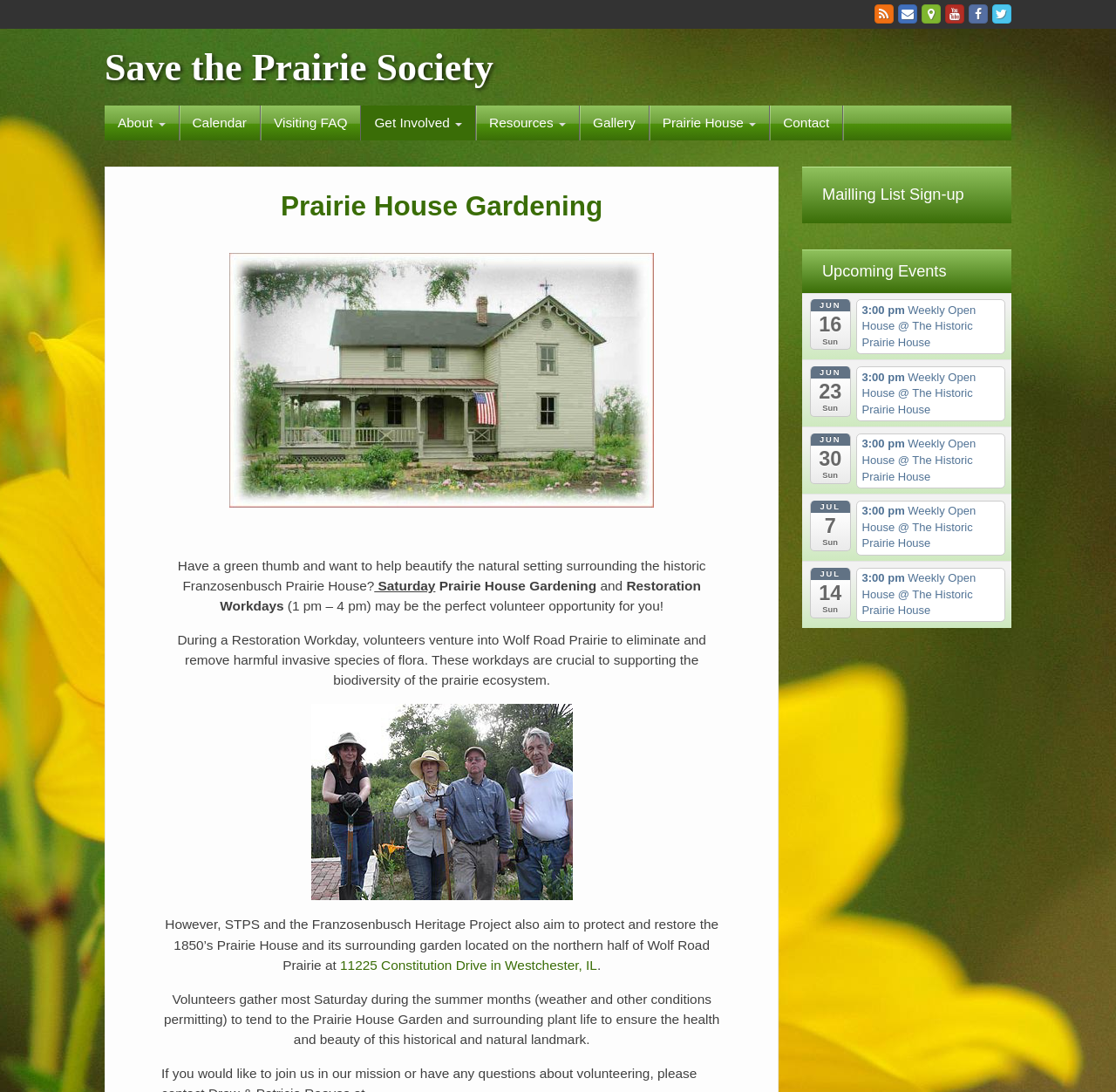What is the location of the Prairie House Garden? Refer to the image and provide a one-word or short phrase answer.

Wolf Road Prairie